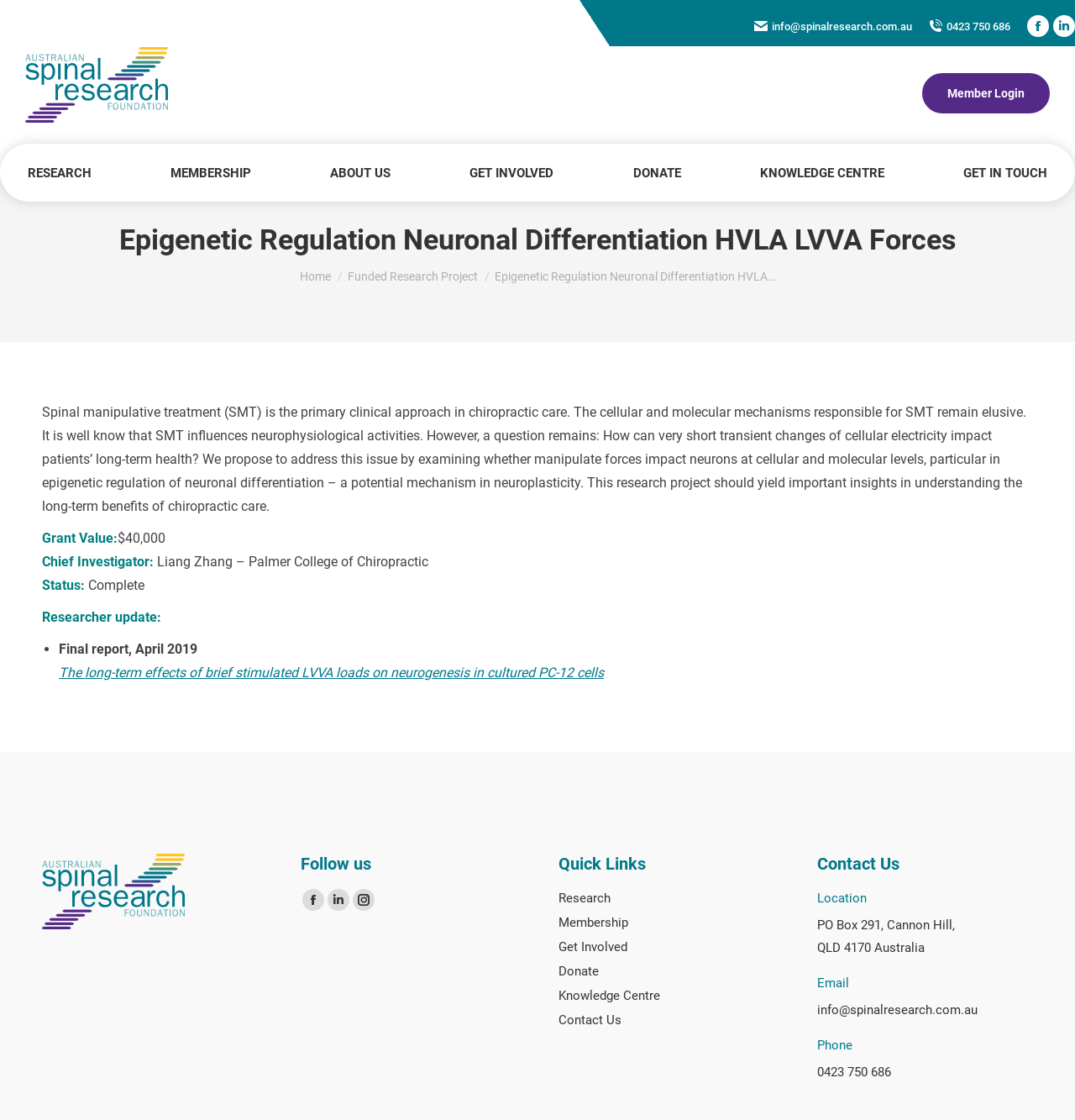Bounding box coordinates are to be given in the format (top-left x, top-left y, bottom-right x, bottom-right y). All values must be floating point numbers between 0 and 1. Provide the bounding box coordinate for the UI element described as: Get Involved

[0.411, 0.145, 0.541, 0.165]